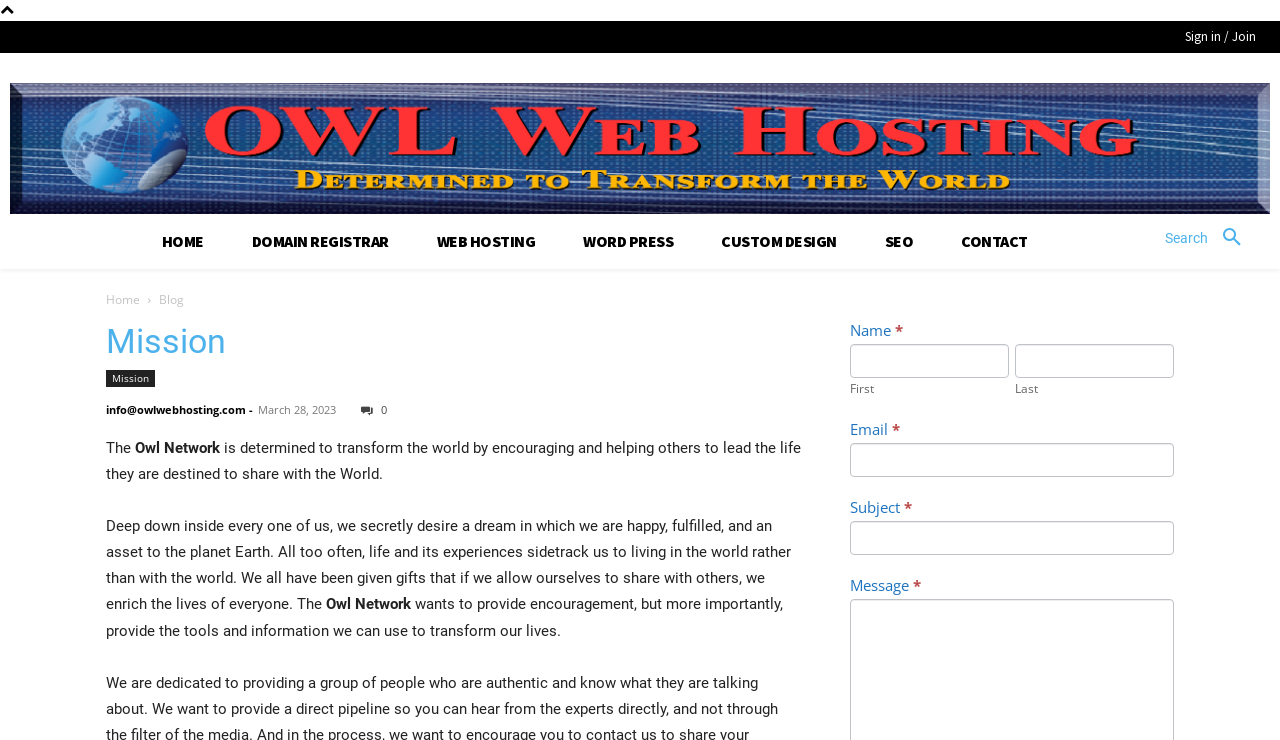Please specify the bounding box coordinates of the clickable region necessary for completing the following instruction: "Sign in or join". The coordinates must consist of four float numbers between 0 and 1, i.e., [left, top, right, bottom].

[0.926, 0.035, 0.981, 0.065]